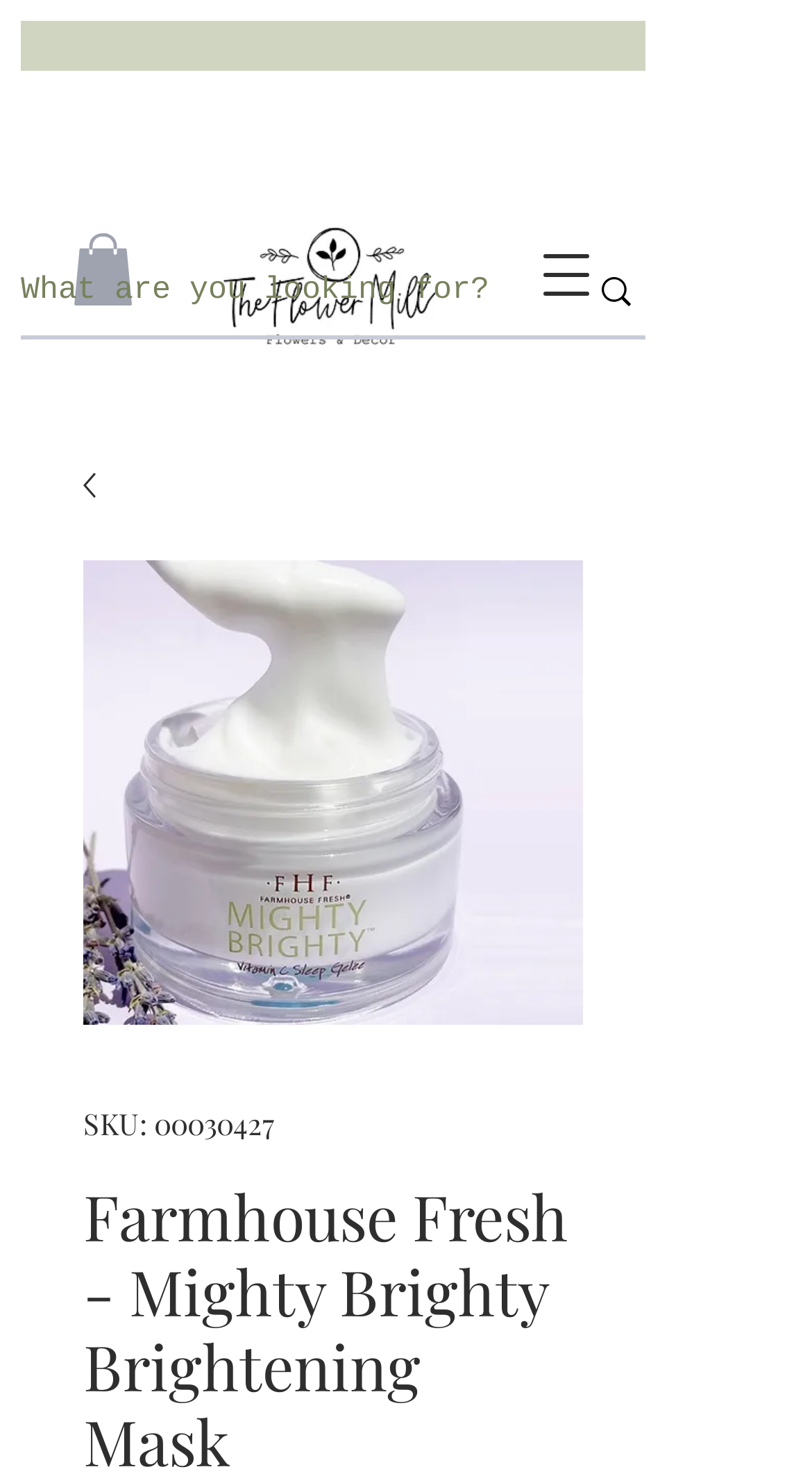Offer a meticulous description of the webpage's structure and content.

This webpage is about a product called "Farmhouse Fresh - Mighty Brighty Brightening Mask" from "Flower Mill". At the top left, there is a small link and an image, likely a logo. To the right of the logo, there is a button to open a navigation menu. Below the logo, there is a larger image of the product, taking up about half of the screen width.

On the top right, there is a search bar with a magnifying glass icon and a placeholder text "What are you looking for?". Next to the search bar, there is a small image and a link. Below the search bar, there is a larger image of the product, taking up most of the screen width.

The product information is displayed below the images. There is a heading with the product name, followed by a static text displaying the product's SKU number. The product description is not explicitly mentioned, but the meta description suggests that it is a vitamin C sleep gelée that brings beautiful silky skin mornings, abundant in luminating botanicals including Licorice Root extract, Lavender Hydrosol steamed distillate, and Evening.